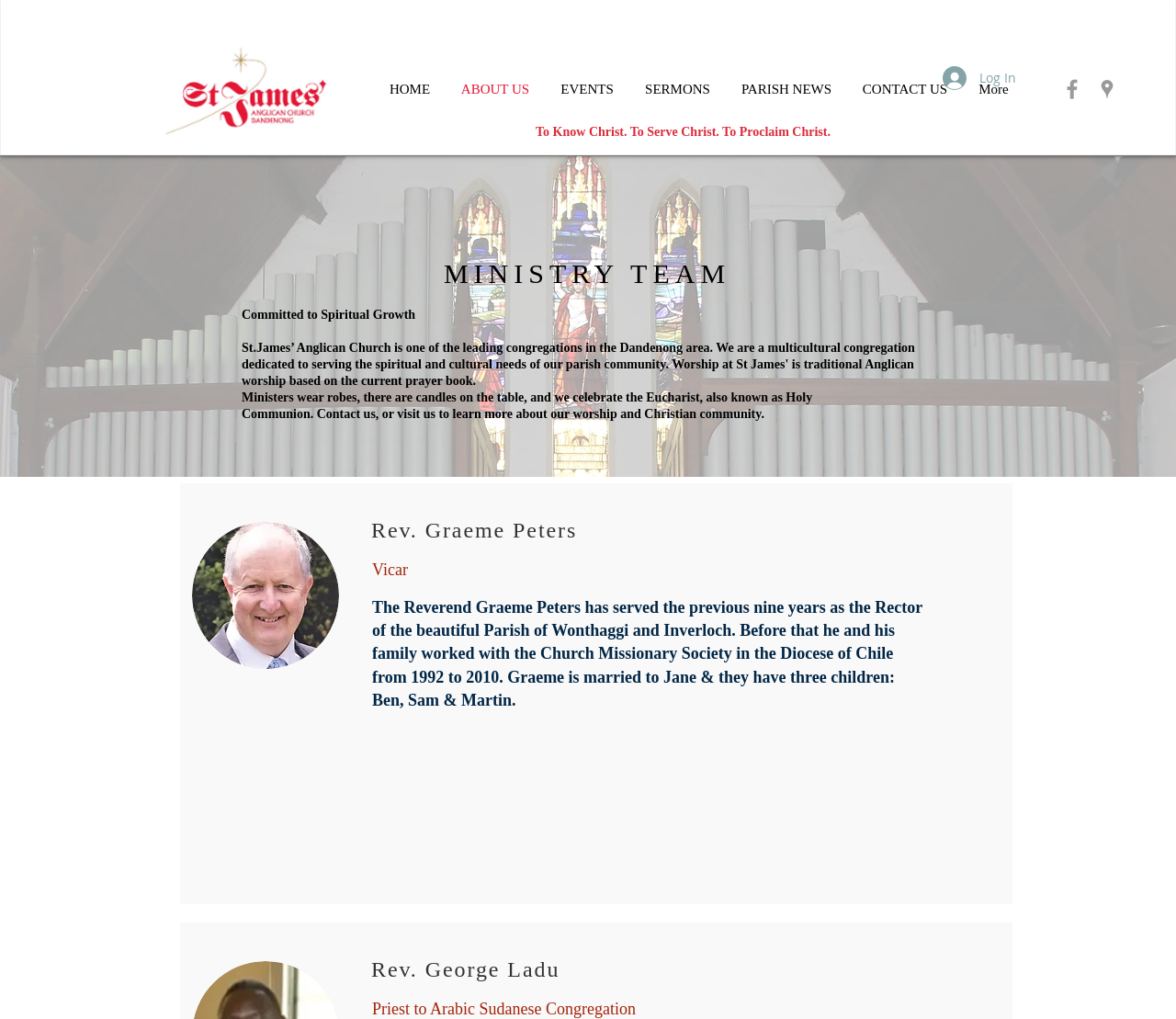Determine the bounding box coordinates for the UI element matching this description: "aria-label="Grey Facebook Icon"".

[0.901, 0.075, 0.923, 0.1]